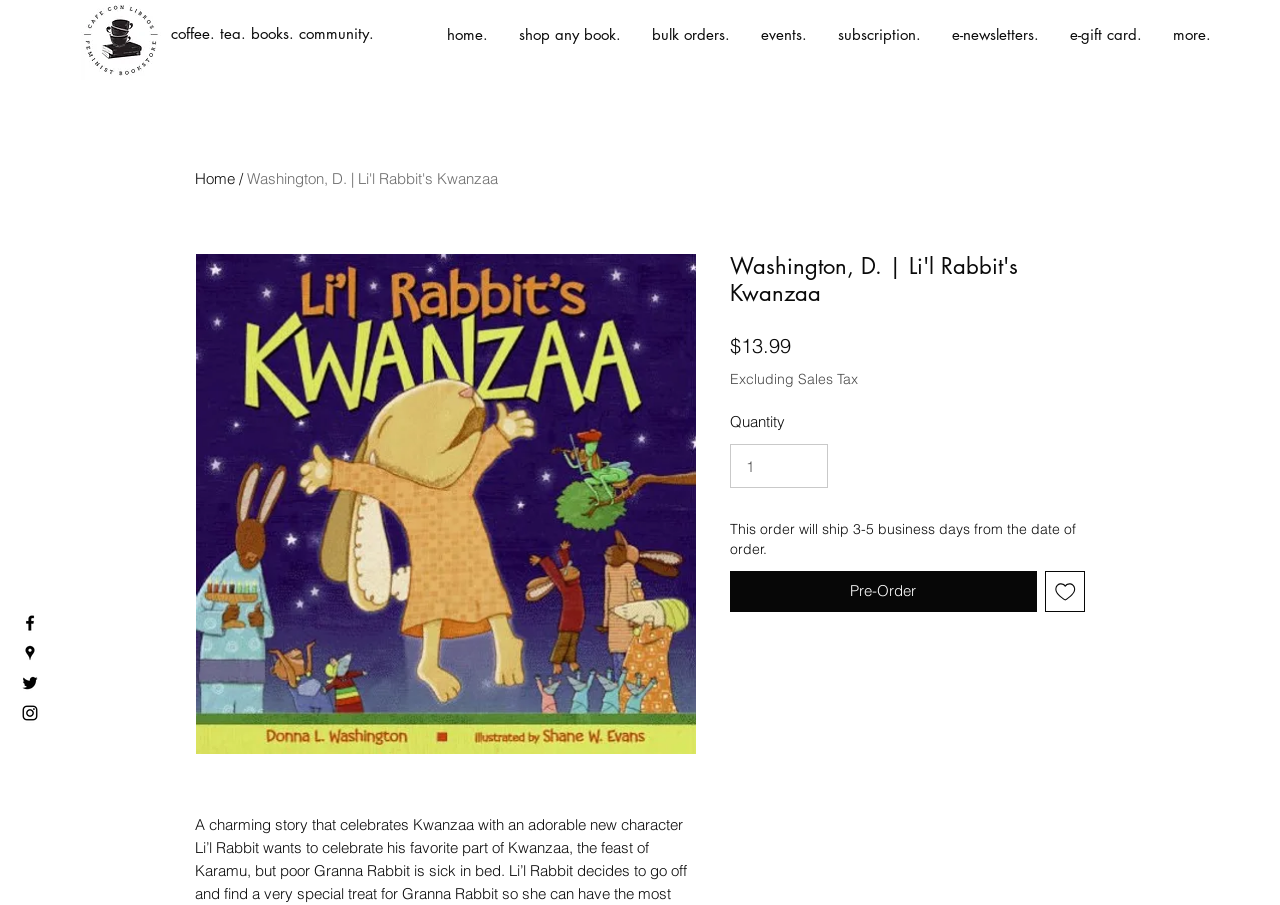Describe all the visual and textual components of the webpage comprehensively.

This webpage appears to be a product page for a children's book titled "Li'l Rabbit's Kwanzaa" by Washington, D. The page is divided into several sections. At the top left, there is a logo for Cafe con Libros, which is a stack of books with a coffee cup on top, surrounded by words forming a circle. Next to the logo is a tagline that reads "coffee. tea. books. community." 

Below the logo, there is a navigation menu with links to various sections of the website, including "home", "shop", "bulk orders", "events", "subscription", "e-newsletters", and "e-gift card". 

On the top right, there is a social bar with links to the website's Facebook, Google Places, Twitter, and Instagram pages, each represented by its respective icon.

The main content of the page is dedicated to the book. There is a large image of the book cover, which takes up most of the page. Above the image, there is a heading that reads "Washington, D. | Li'l Rabbit's Kwanzaa". Below the image, there is a brief summary of the book, which describes it as "A charming story that celebrates Kwanzaa with an adorable new character". 

To the right of the image, there is a section with pricing information, including the price of the book ($13.99) and a note about excluding sales tax. Below the pricing information, there is a section to select the quantity of the book, with a spin button to adjust the quantity. 

Further down, there is a note about the shipping time, which states that the order will ship 3-5 business days from the date of order. Below this note, there are two buttons: a "Pre-Order" button and an "Add to Wishlist" button. The "Add to Wishlist" button has a small image of a heart next to it.